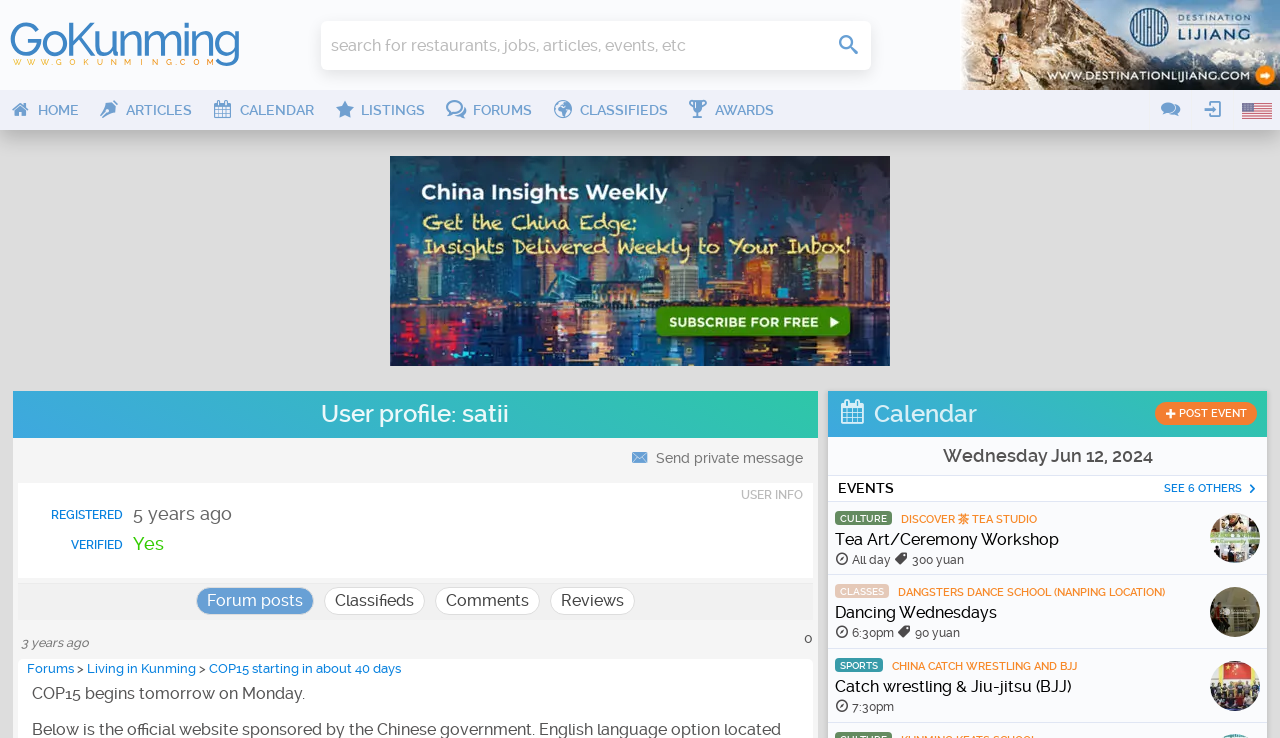How much does the 'Dancing Wednesdays' event cost?
Please respond to the question with a detailed and informative answer.

The cost of the 'Dancing Wednesdays' event is 90 yuan, as indicated by the price label '90' followed by the currency 'yuan' below the event title.